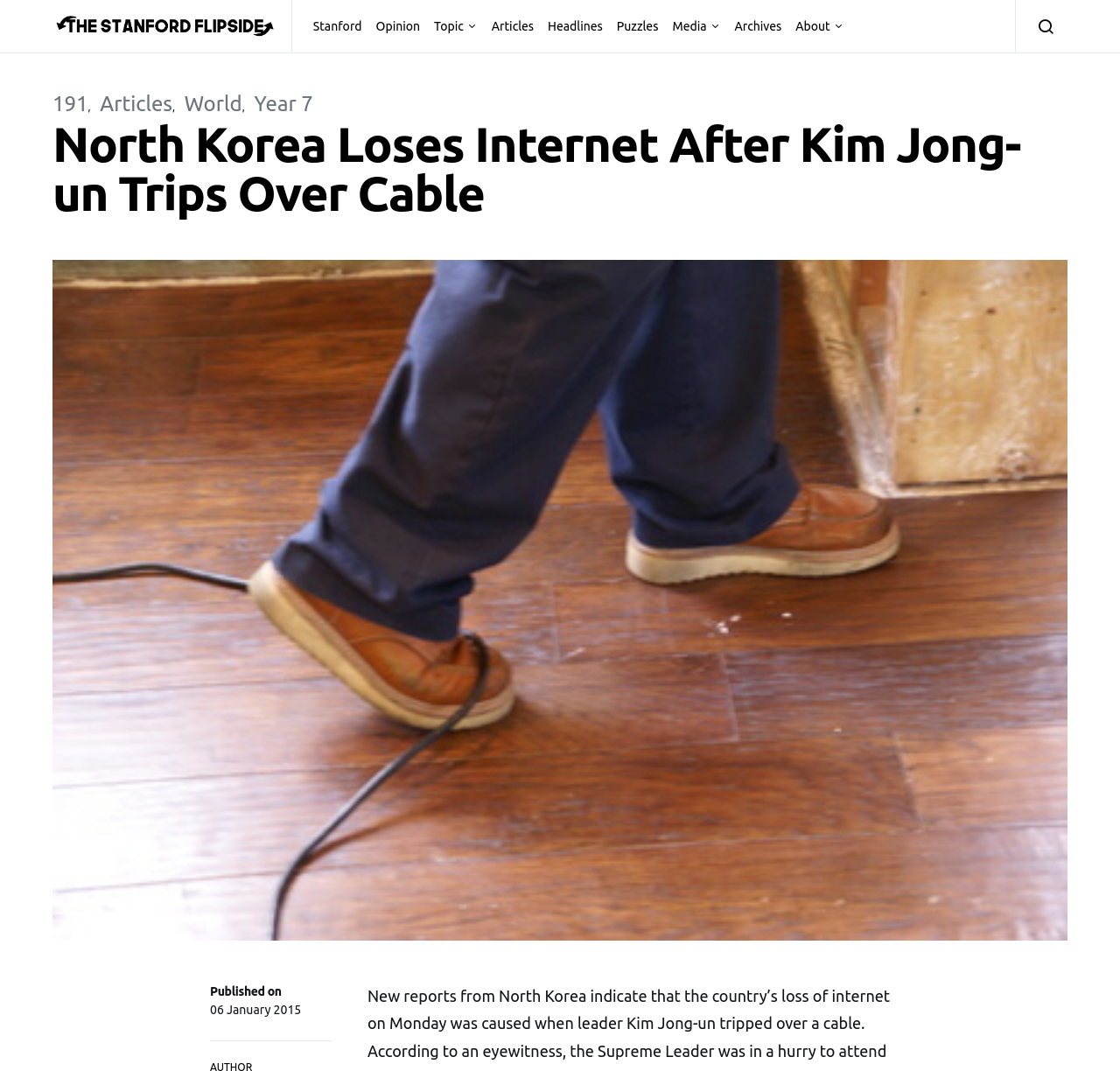What categories are available on the website?
Refer to the image and give a detailed response to the question.

I found a list of links at the top of the webpage, which represent different categories available on the website. These categories include Stanford, Opinion, Topic, Articles, Headlines, Puzzles, Media, Archives, and About.